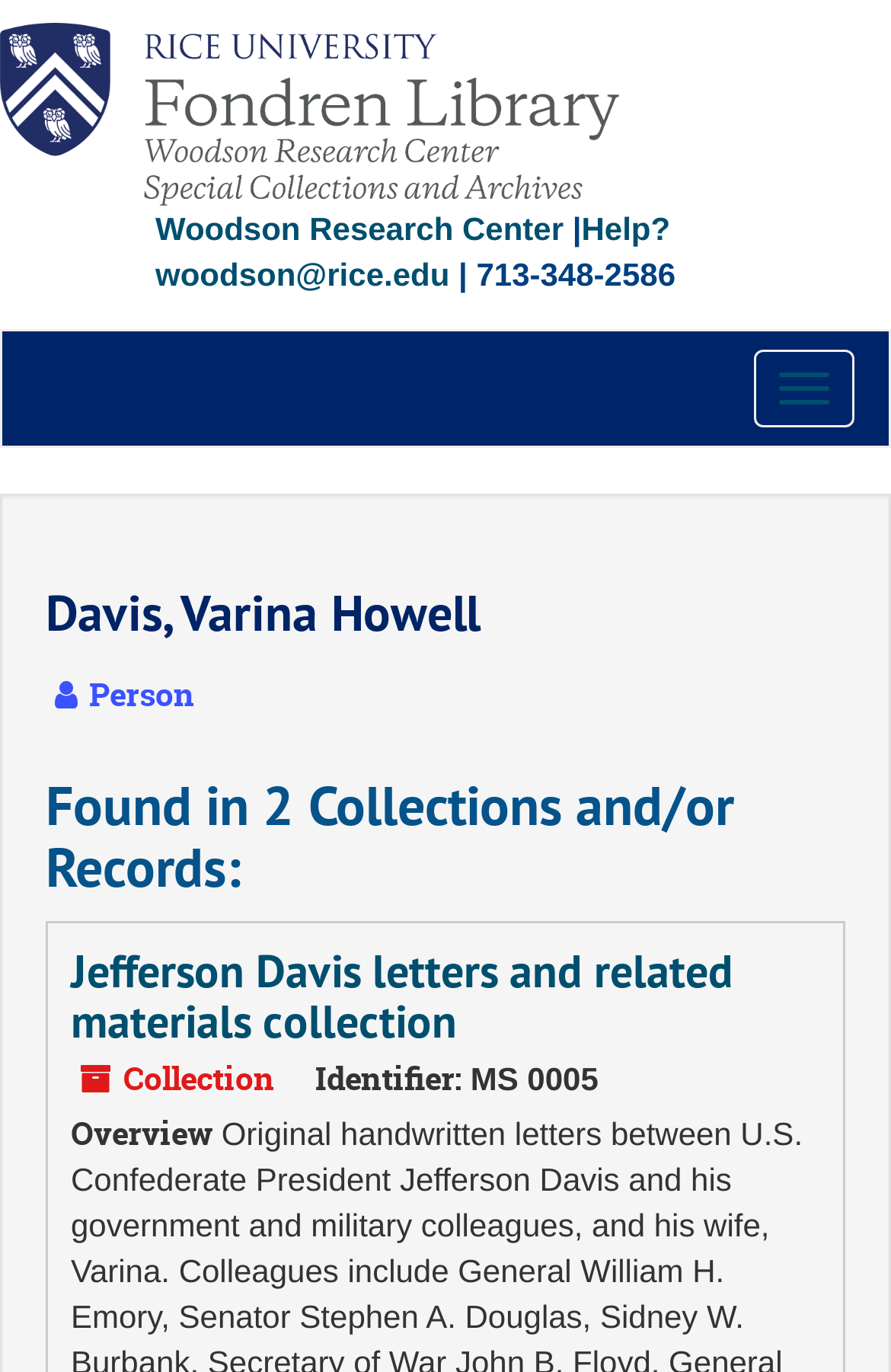What is the identifier of the collection?
Using the image as a reference, answer the question in detail.

The identifier of the collection can be found in the static text element 'MS 0005' which is located below the collection name 'Jefferson Davis letters and related materials collection', indicating that the identifier of this collection is MS 0005.